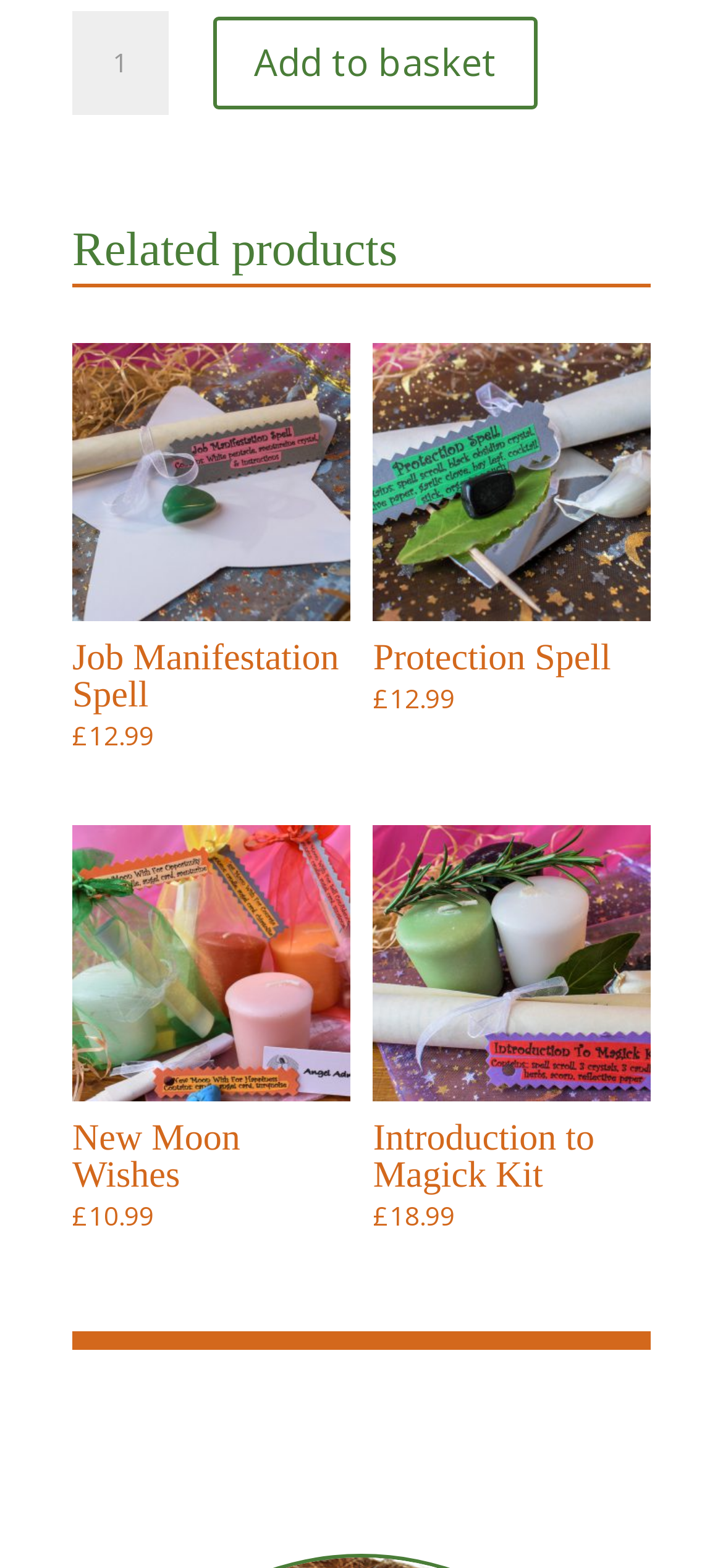Answer this question using a single word or a brief phrase:
What is the position of the 'Add to basket' button?

Above the related products